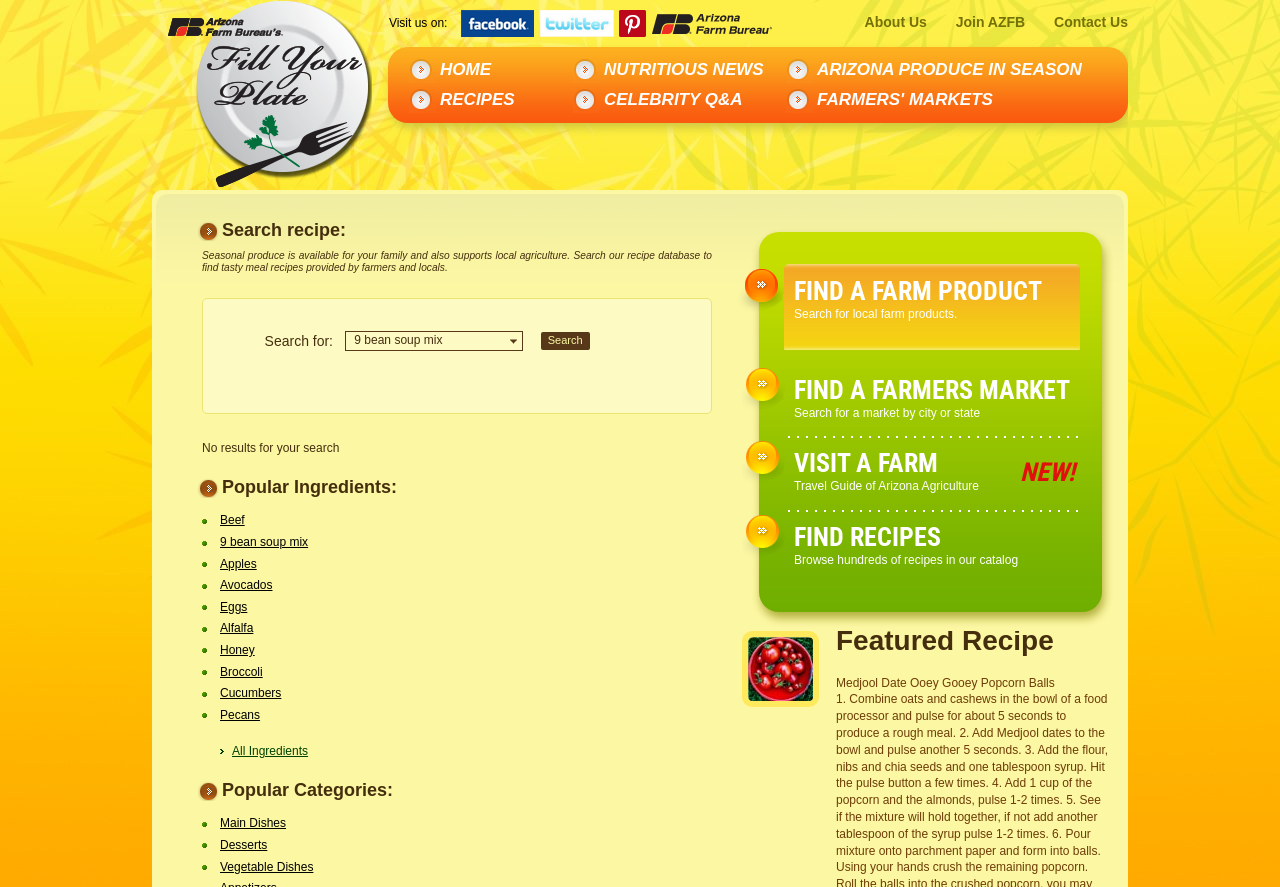Bounding box coordinates should be in the format (top-left x, top-left y, bottom-right x, bottom-right y) and all values should be floating point numbers between 0 and 1. Determine the bounding box coordinate for the UI element described as: Celebrity Q&A

[0.472, 0.096, 0.592, 0.13]